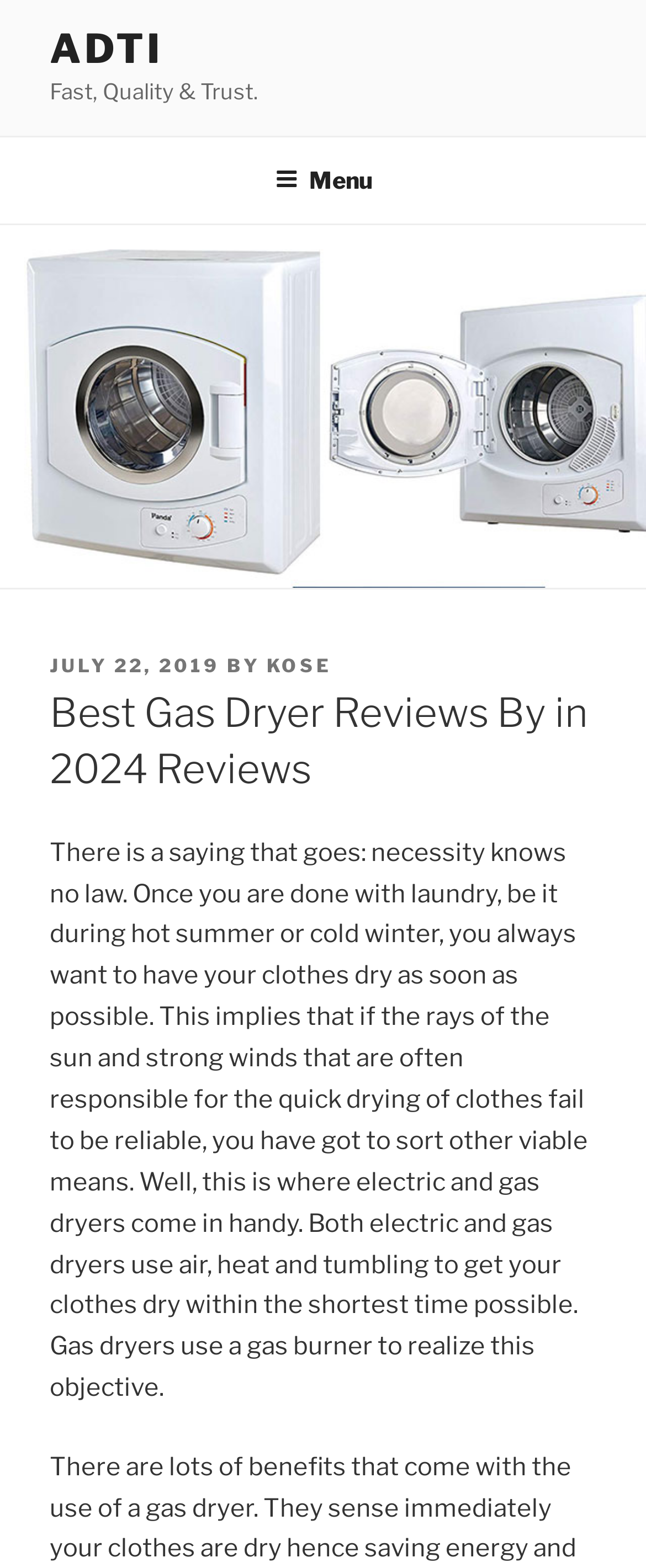Given the content of the image, can you provide a detailed answer to the question?
When was the article posted?

The posting date of the article can be found in the header section of the webpage, where it says 'POSTED ON JULY 22, 2019'.